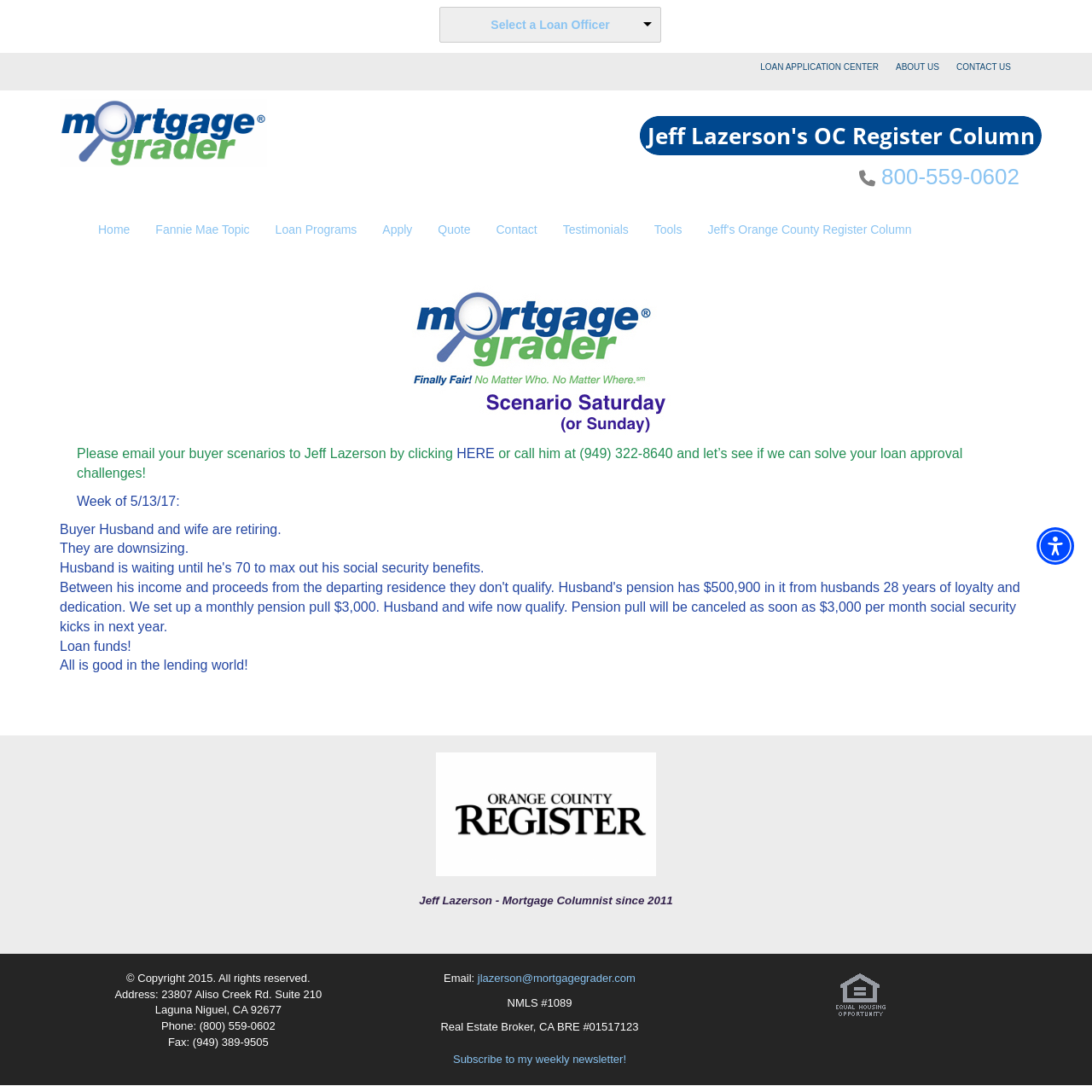Determine the bounding box coordinates of the section I need to click to execute the following instruction: "Read Jeff's Orange County Register Column". Provide the coordinates as four float numbers between 0 and 1, i.e., [left, top, right, bottom].

[0.636, 0.191, 0.846, 0.23]